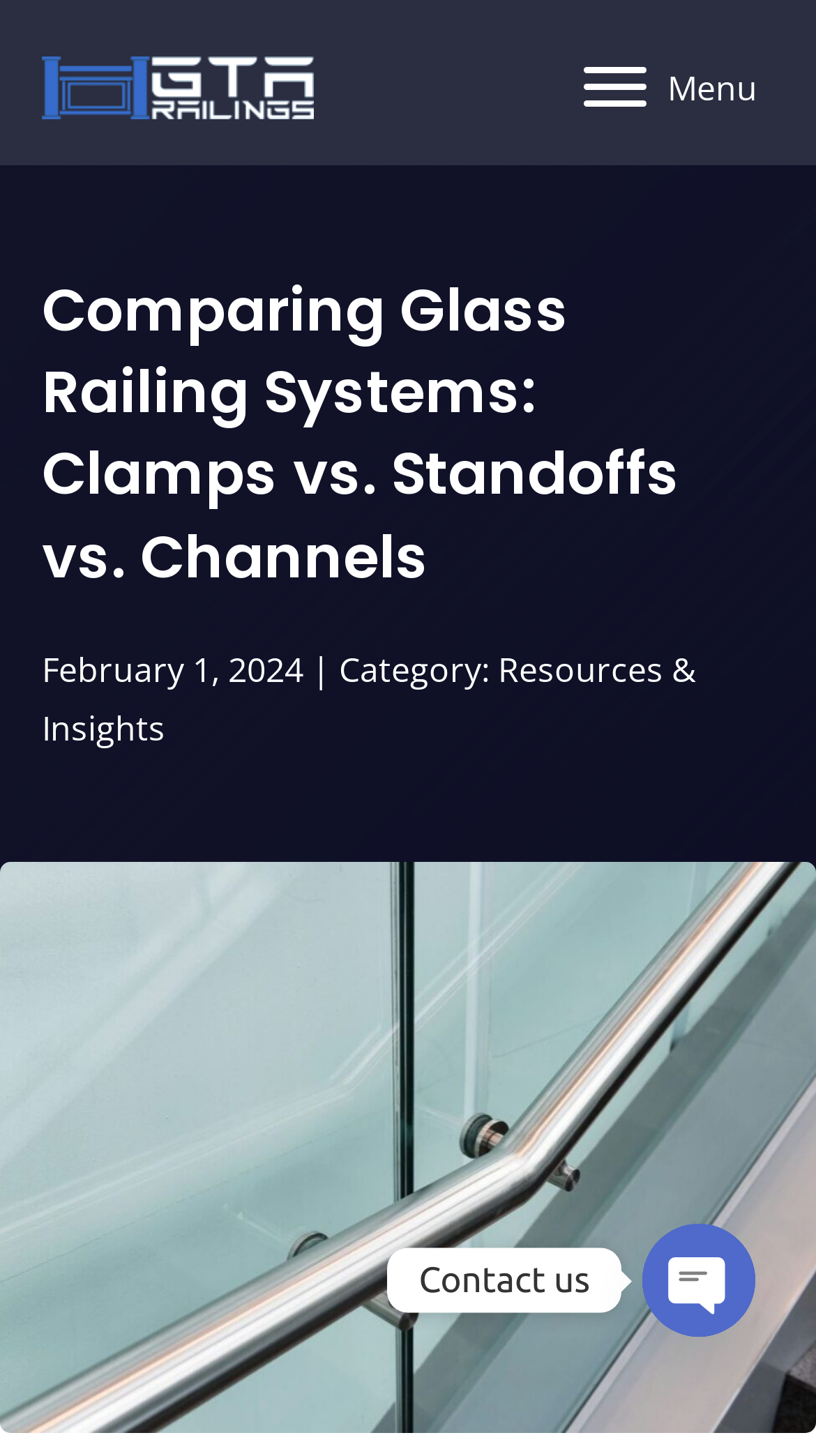Describe all visible elements and their arrangement on the webpage.

The webpage is about exploring glass railing systems, specifically comparing clamps, standoffs, and channels. At the top left corner, there is a logo with the text "logo copy" and an image of the same logo. On the top right corner, there is a menu button labeled "Menu". 

Below the logo, there is a heading that reads "Comparing Glass Railing Systems: Clamps vs. Standoffs vs. Channels". Underneath the heading, there is a static text that displays the date "February 1, 2024" and a category, followed by a link to "Resources & Insights". 

A large image of a glass railing system takes up most of the middle section of the page, spanning from the left edge to the right edge. 

At the bottom of the page, there are several links and buttons. On the left side, there is a static text "Contact us" and a button to "Open chaty". On the right side, there are three links to "Contact_Us", "Phone", and "Whatsapp", each accompanied by an image.